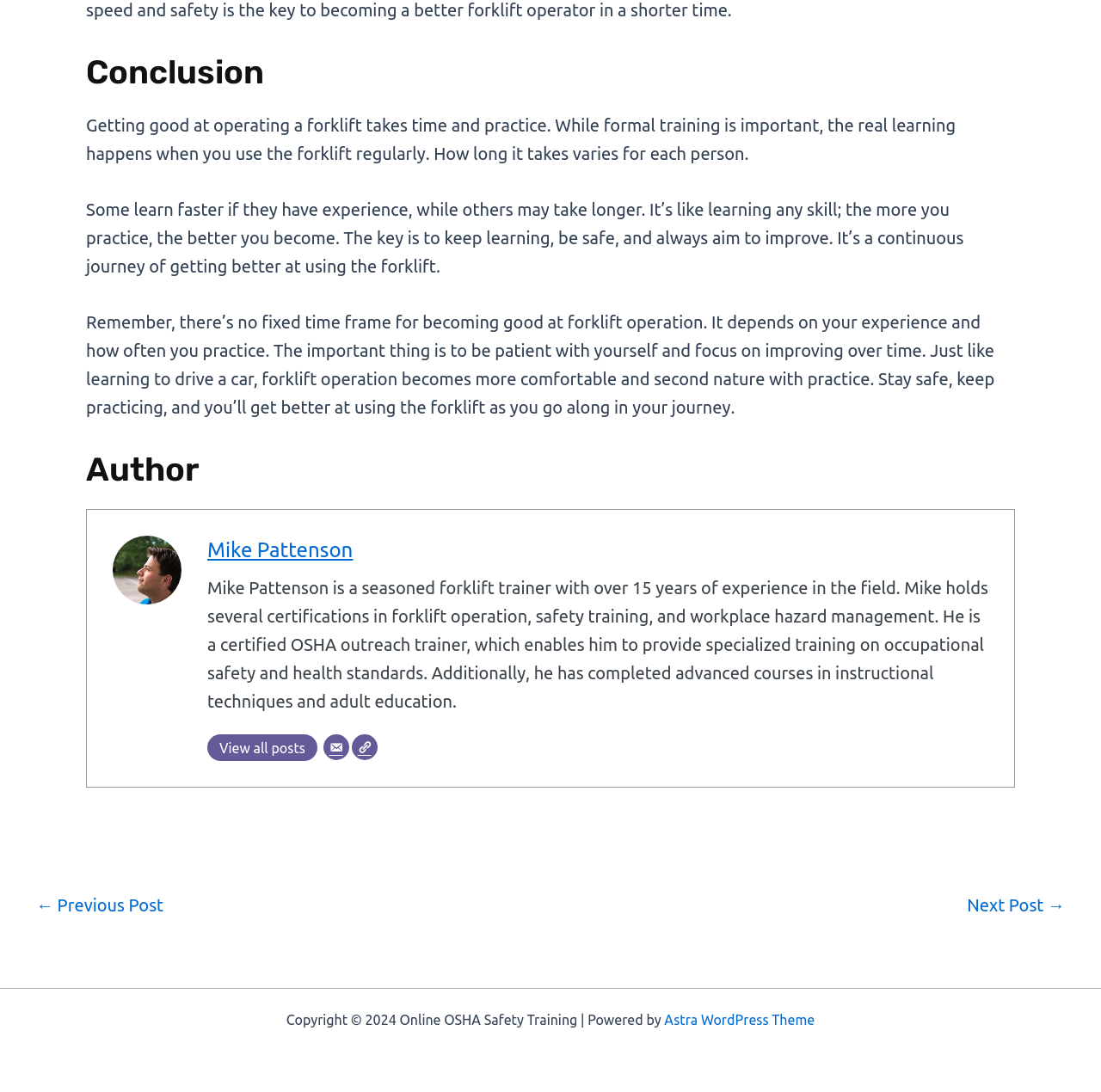What is the theme of the website? Please answer the question using a single word or phrase based on the image.

Astra WordPress Theme